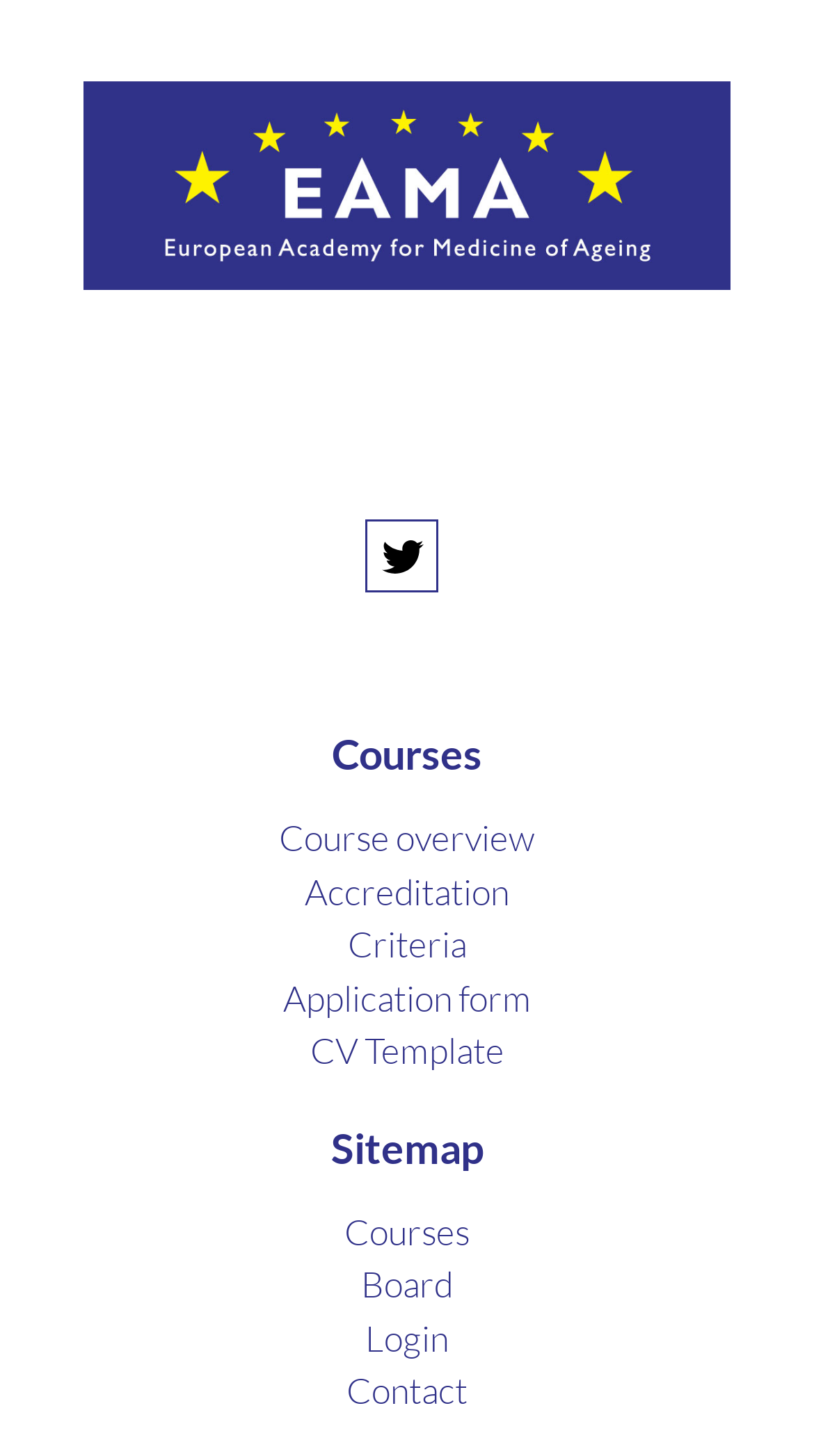Identify the bounding box coordinates of the element to click to follow this instruction: 'Open Application form'. Ensure the coordinates are four float values between 0 and 1, provided as [left, top, right, bottom].

[0.342, 0.667, 0.658, 0.703]